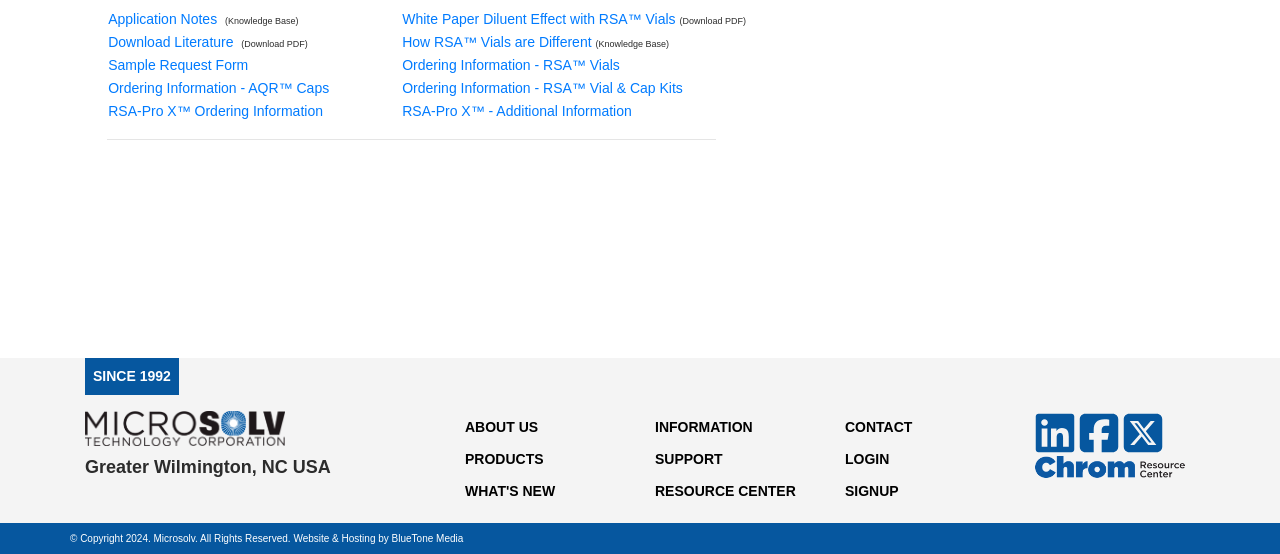Determine the bounding box for the described HTML element: "PRODUCTS". Ensure the coordinates are four float numbers between 0 and 1 in the format [left, top, right, bottom].

[0.363, 0.801, 0.488, 0.858]